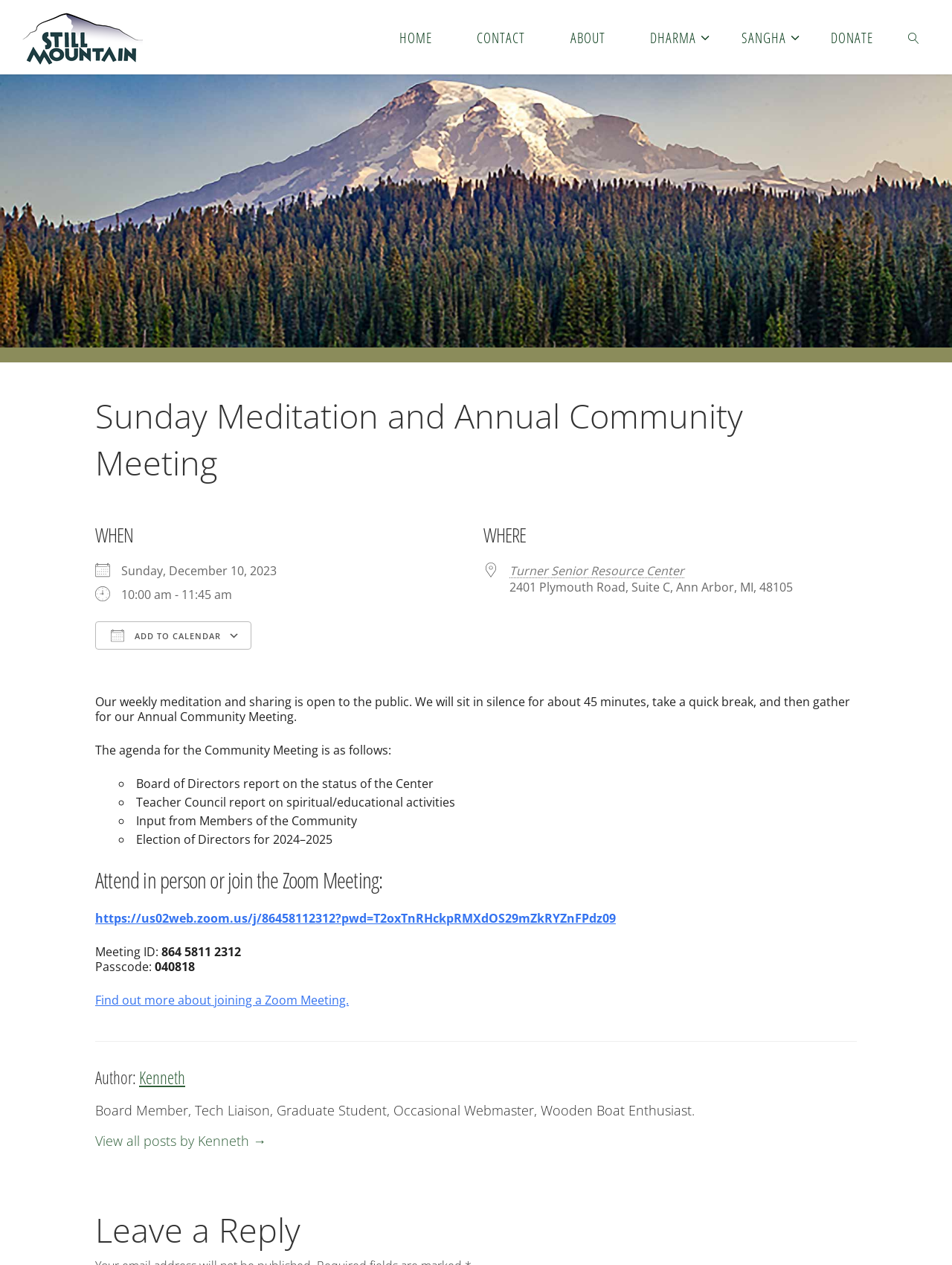Where is the Turner Senior Resource Center located?
Identify the answer in the screenshot and reply with a single word or phrase.

2401 Plymouth Road, Suite C, Ann Arbor, MI, 48105